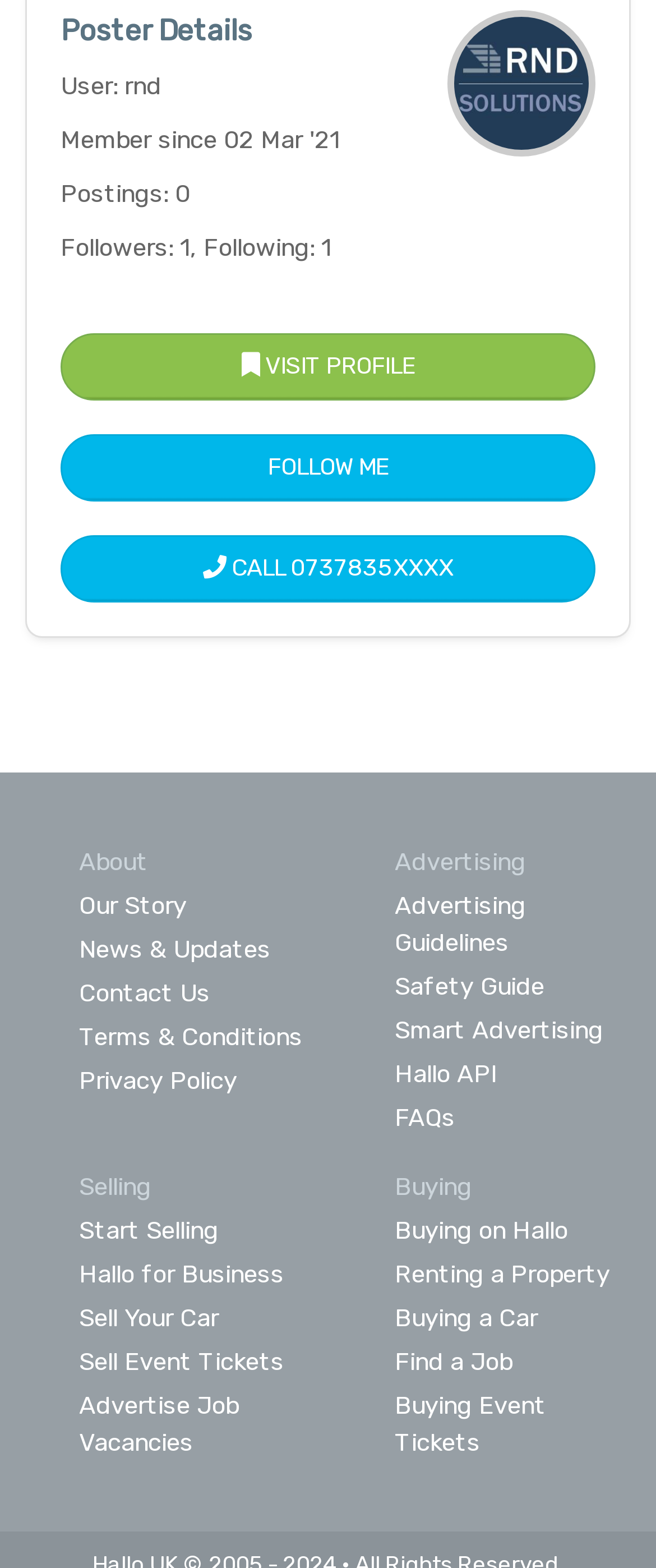Please identify the bounding box coordinates of the area that needs to be clicked to fulfill the following instruction: "Read about our story."

[0.121, 0.568, 0.285, 0.588]